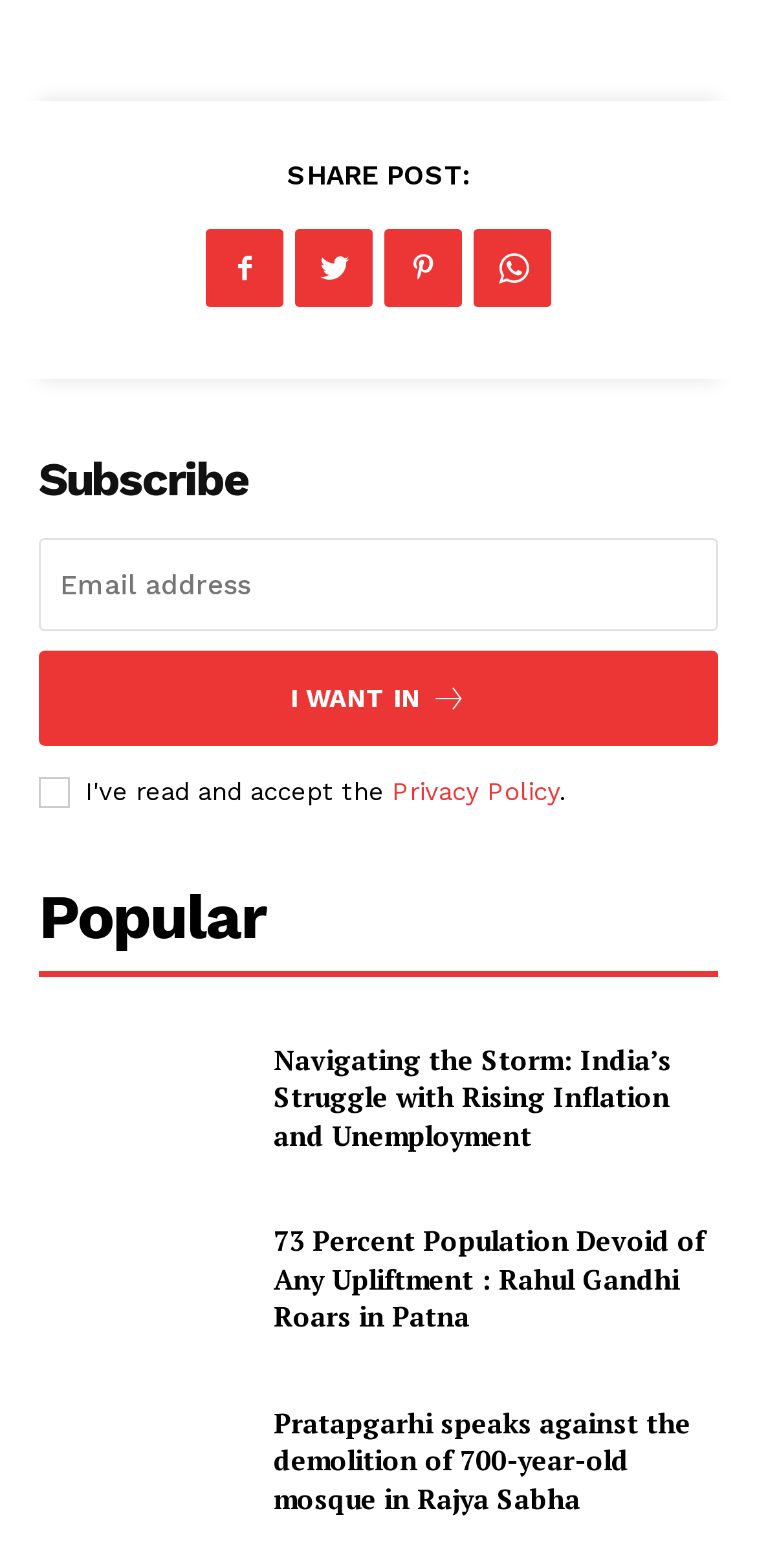Please answer the following query using a single word or phrase: 
What is the purpose of the textbox?

Email input